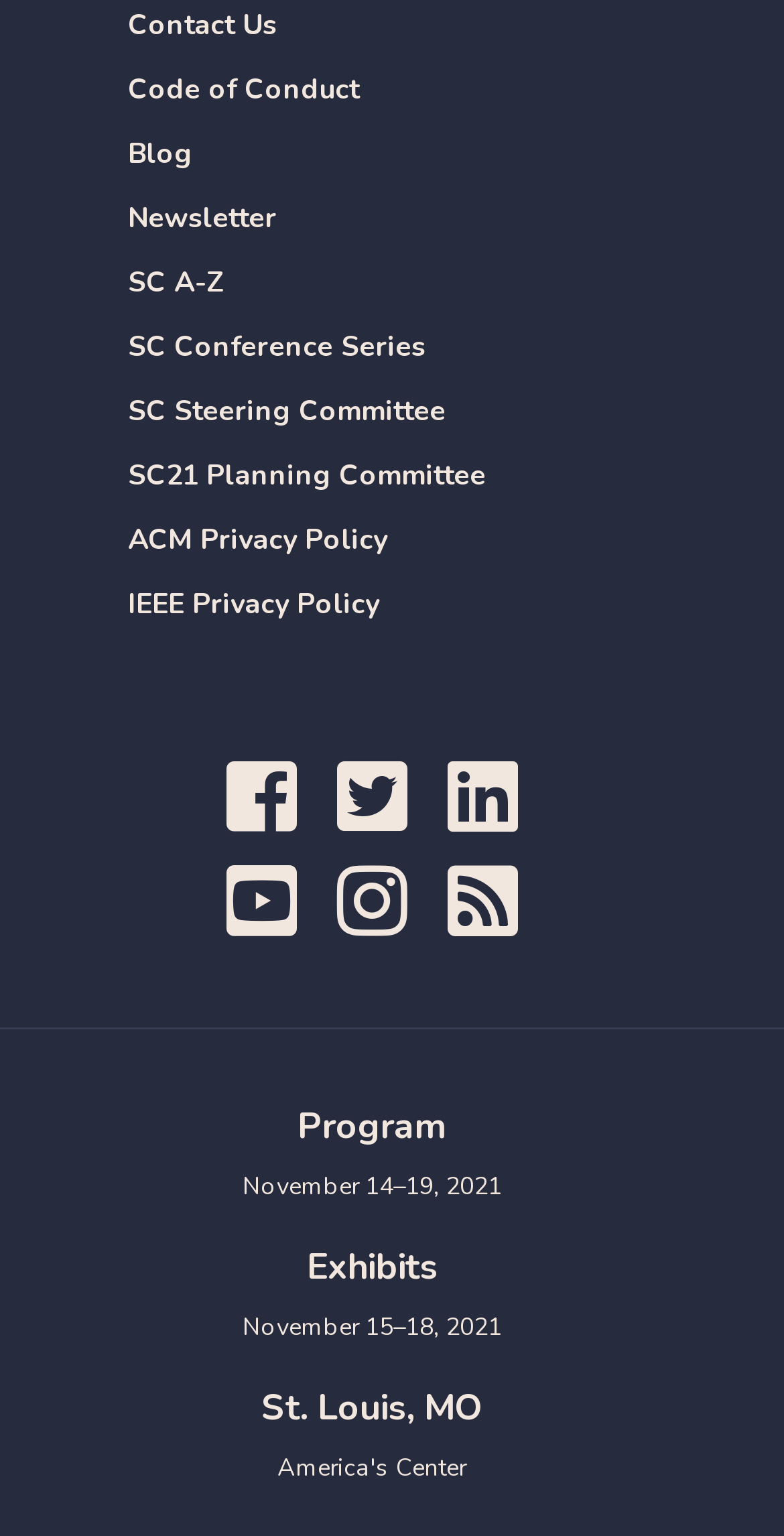Identify the bounding box coordinates of the region that should be clicked to execute the following instruction: "Check Creative Commons Reconocimiento 2.5 Argentina License".

None